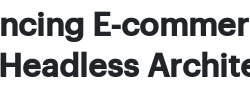Paint a vivid picture with your words by describing the image in detail.

The image titled "Enhancing E-commerce Scalability with Headless Architecture" showcases the importance of headless architecture in improving the scalability of e-commerce platforms. This modern approach facilitates greater flexibility and performance in online retail environments, allowing businesses to adapt quickly to market demands. By decoupling the front-end presentation from the back-end systems, companies can enhance user experiences, streamline operations, and ensure that their platforms can handle increased traffic seamlessly. This image is part of a broader discussion on the benefits of headless architecture in the evolving landscape of e-commerce, aimed at optimizing both performance and customer satisfaction.